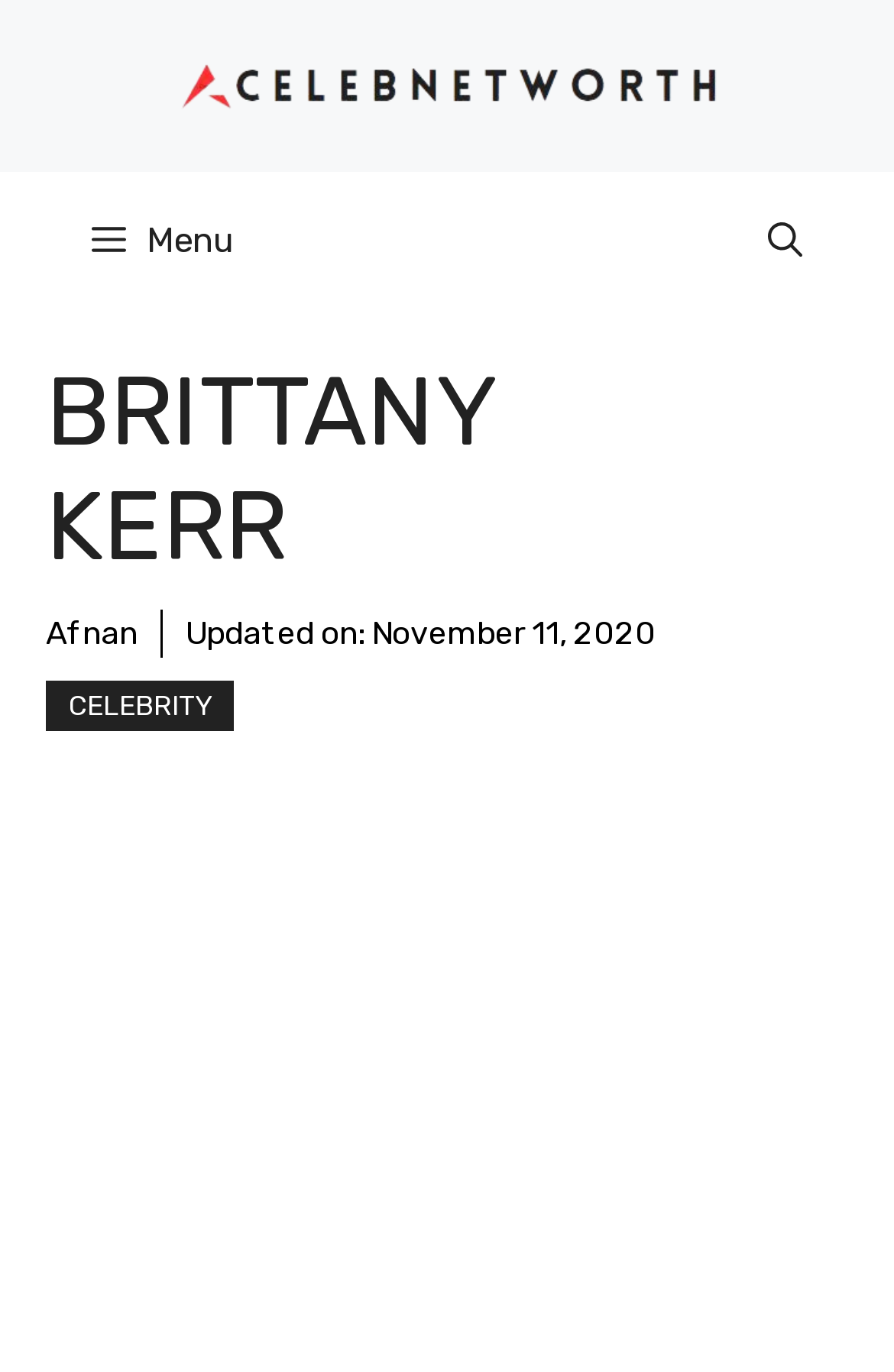Please predict the bounding box coordinates (top-left x, top-left y, bottom-right x, bottom-right y) for the UI element in the screenshot that fits the description: aria-label="Open search"

[0.808, 0.125, 0.949, 0.225]